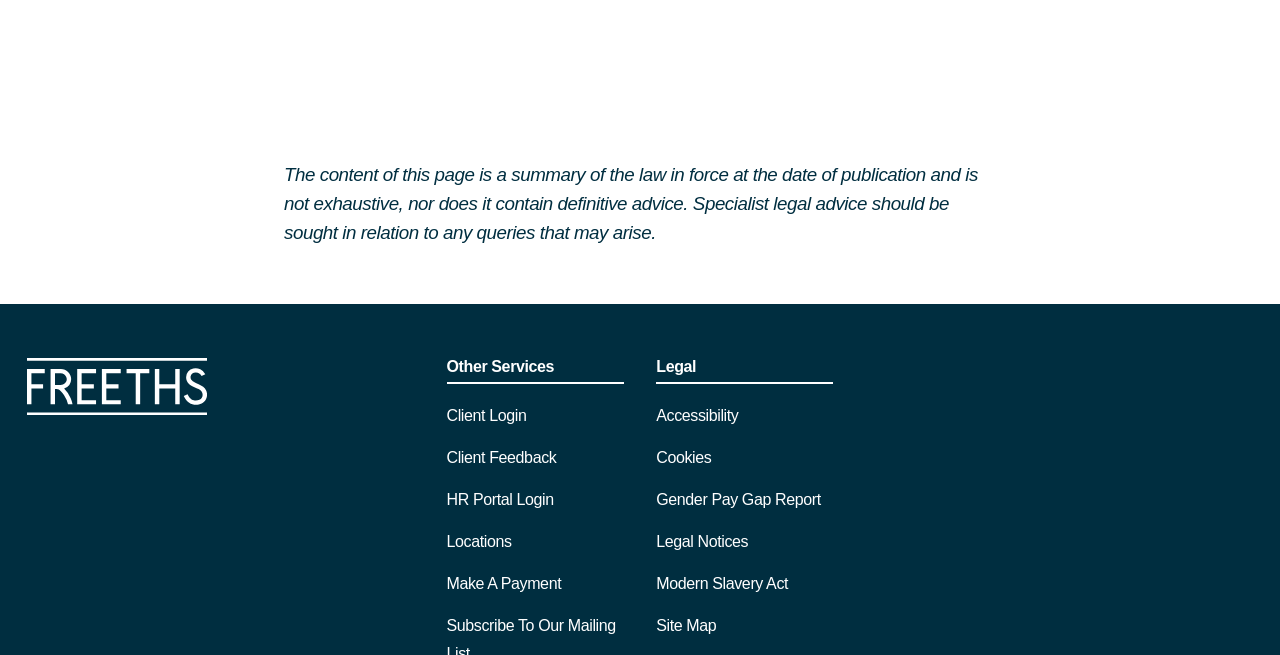Answer the question briefly using a single word or phrase: 
What is the function of the 'Home' link?

Navigate to homepage